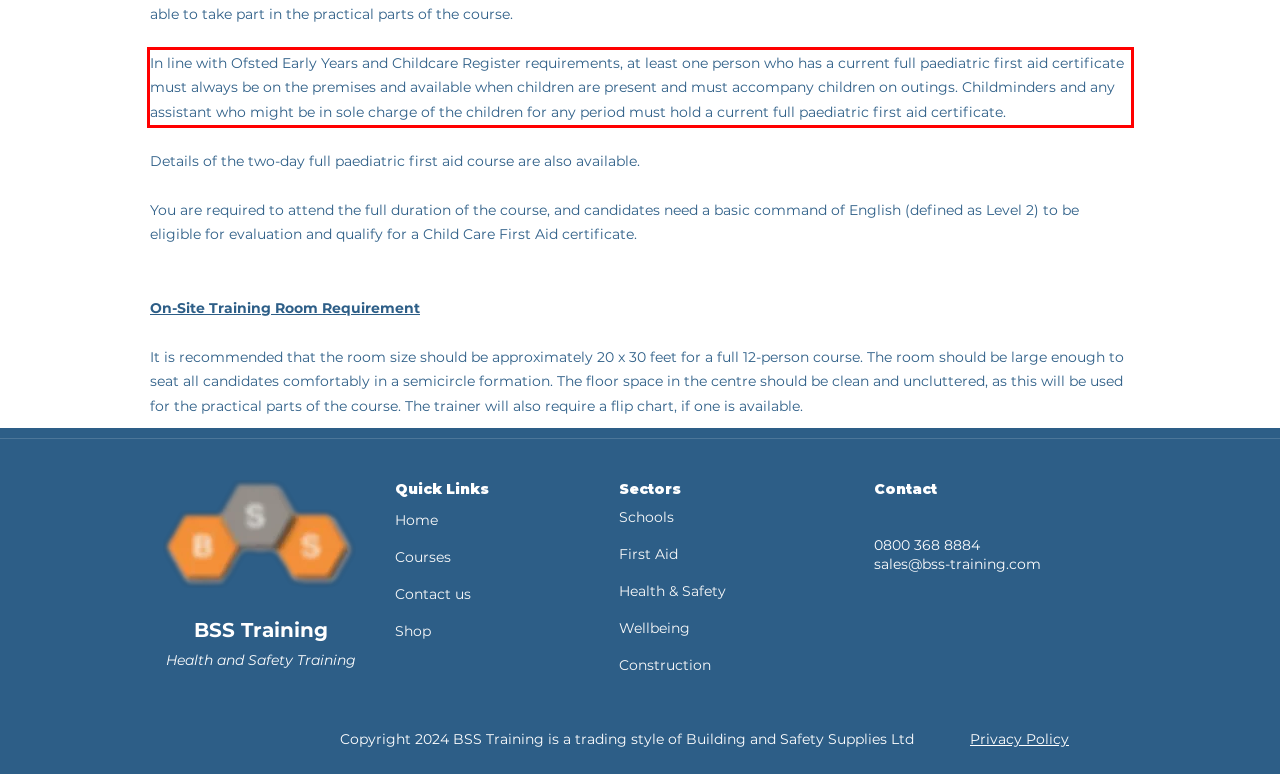You are provided with a screenshot of a webpage featuring a red rectangle bounding box. Extract the text content within this red bounding box using OCR.

​In line with Ofsted Early Years and Childcare Register requirements, at least one person who has a current full paediatric first aid certificate must always be on the premises and available when children are present and must accompany children on outings. Childminders and any assistant who might be in sole charge of the children for any period must hold a current full paediatric first aid certificate.